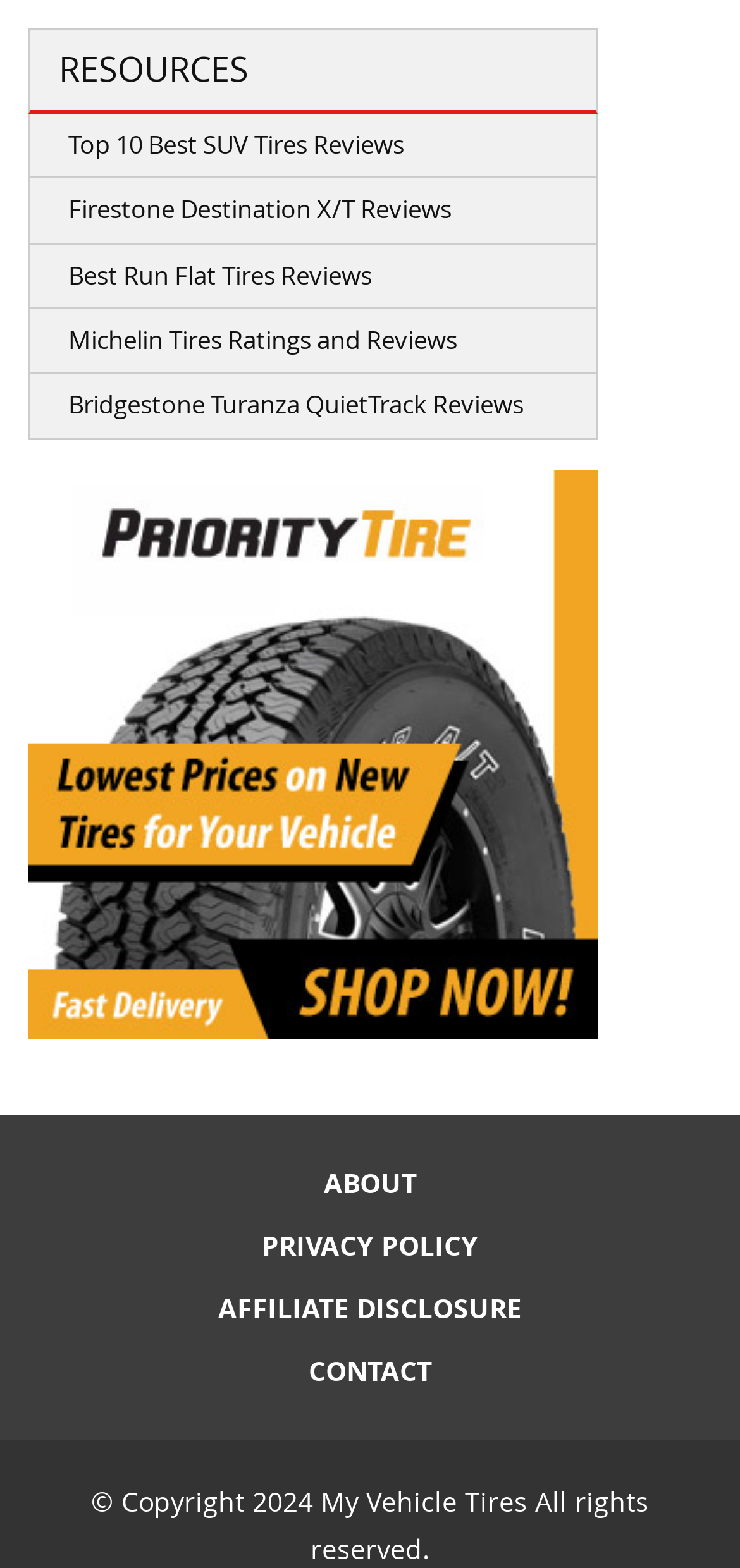Could you provide the bounding box coordinates for the portion of the screen to click to complete this instruction: "Check out Michelin Tires Ratings and Reviews"?

[0.041, 0.197, 0.805, 0.239]